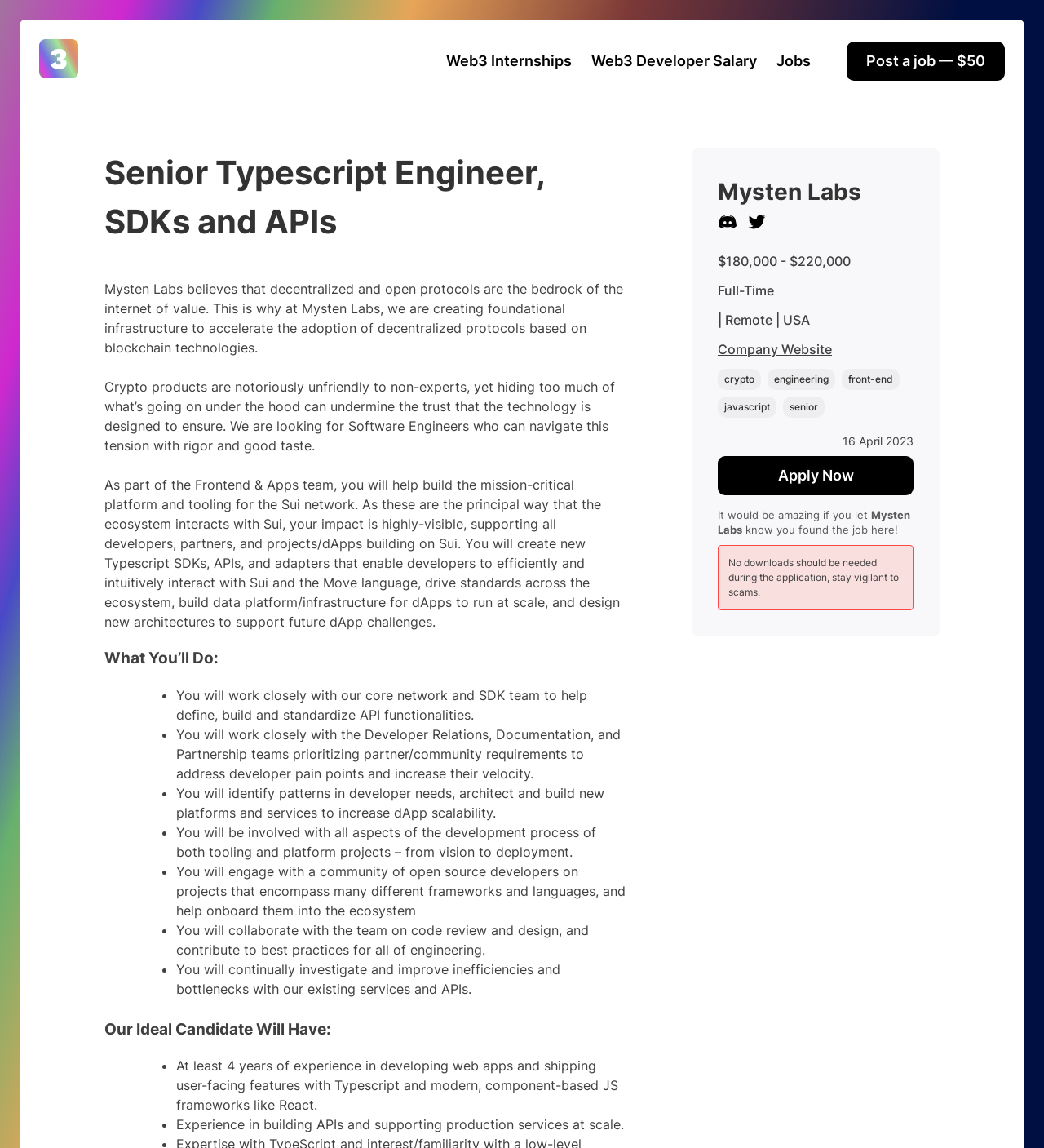Generate a thorough caption detailing the webpage content.

This webpage is a job posting for a Senior Typescript Engineer position at Mysten Labs, a company focused on decentralized and open protocols. The page is divided into several sections, with a prominent heading "Senior Typescript Engineer, SDKs and APIs" at the top.

At the top-left corner, there is a "Skip to content" link, followed by a "Web3 Jobs" link and an image with the same text. Below these elements, there are several links to related pages, including "Web3 Internships", "Web3 Developer Salary", and "Jobs".

The main content of the page is divided into several sections. The first section describes the company's vision and the role of the Senior Typescript Engineer in creating foundational infrastructure for decentralized protocols. This section is followed by a detailed description of the job responsibilities, including building Typescript SDKs, APIs, and adapters, driving standards across the ecosystem, and designing new architectures.

The next section outlines the ideal candidate's qualifications, including at least 4 years of experience in developing web apps with Typescript and modern JavaScript frameworks like React, as well as experience in building APIs and supporting production services at scale.

On the right side of the page, there is a section with information about the company, including a logo, a link to the company website, and tags related to the job, such as "crypto", "engineering", and "front-end". Below this section, there is a section with job details, including the salary range, job type, and location.

At the bottom of the page, there is a call-to-action "Apply Now" button, followed by a note about the job posting and a warning about scams.